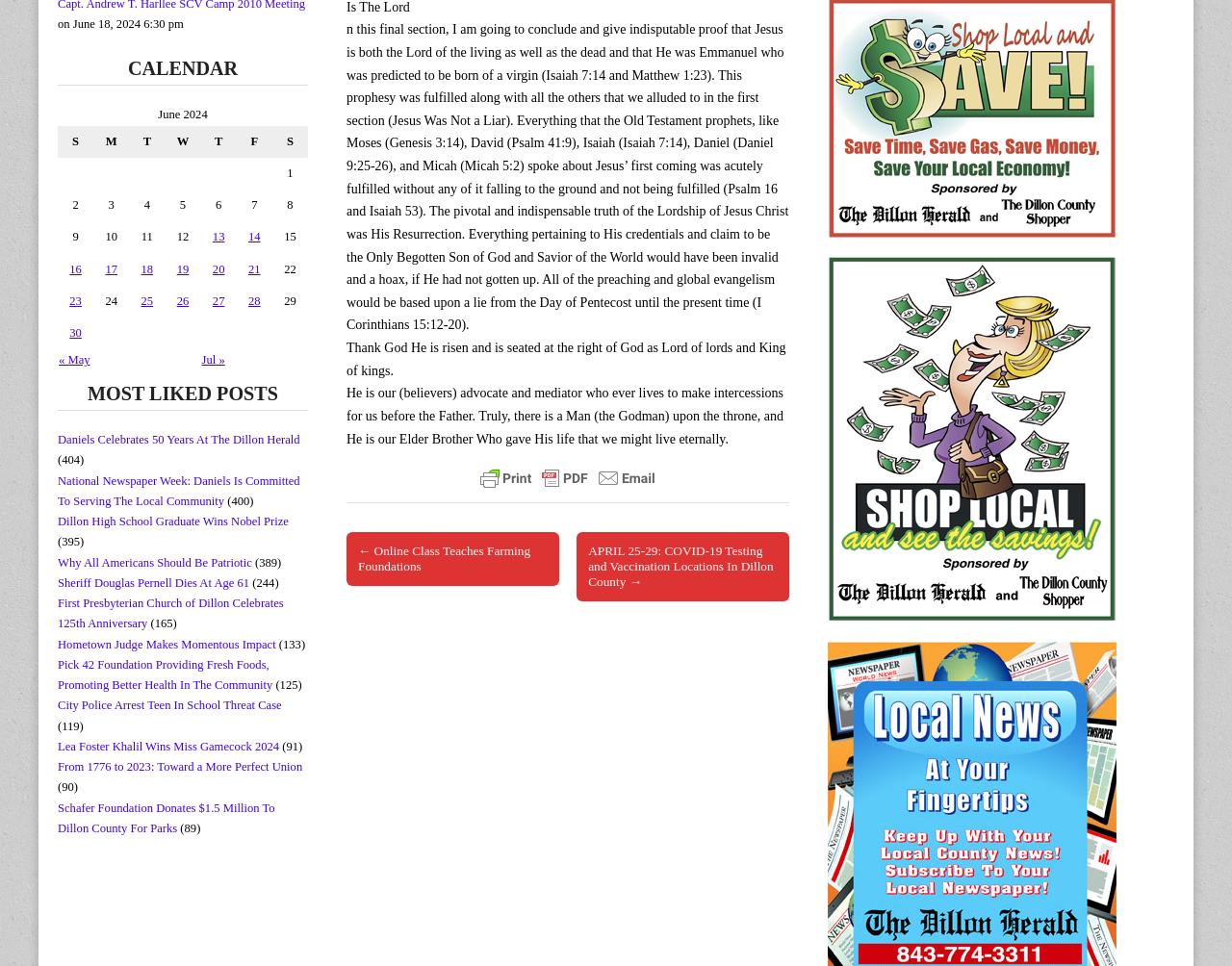Provide a brief response to the question below using a single word or phrase: 
What is the purpose of the 'Print Friendly, PDF & Email' link?

To print or share the content